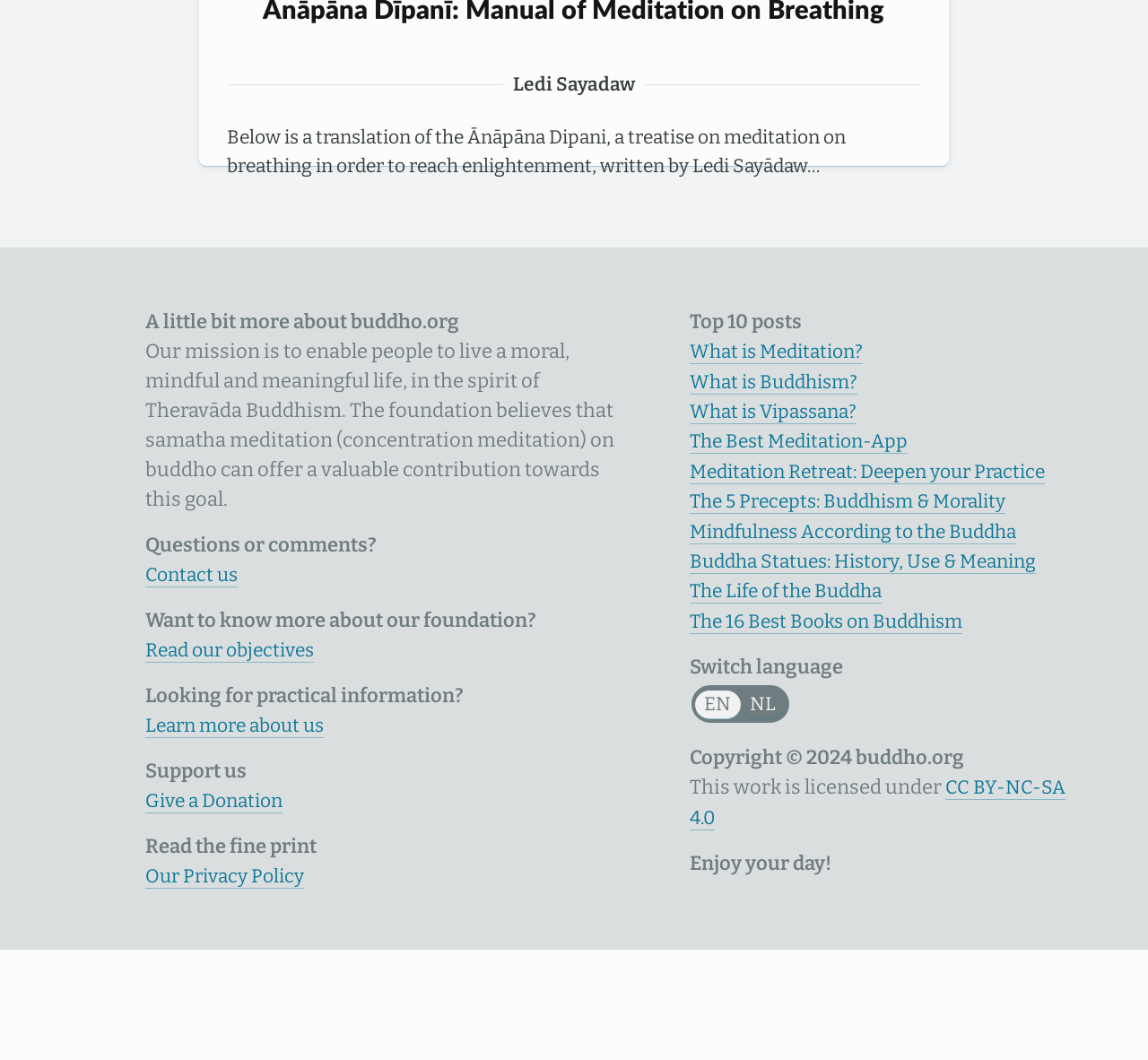Provide a one-word or one-phrase answer to the question:
How many languages can the website be switched to?

2